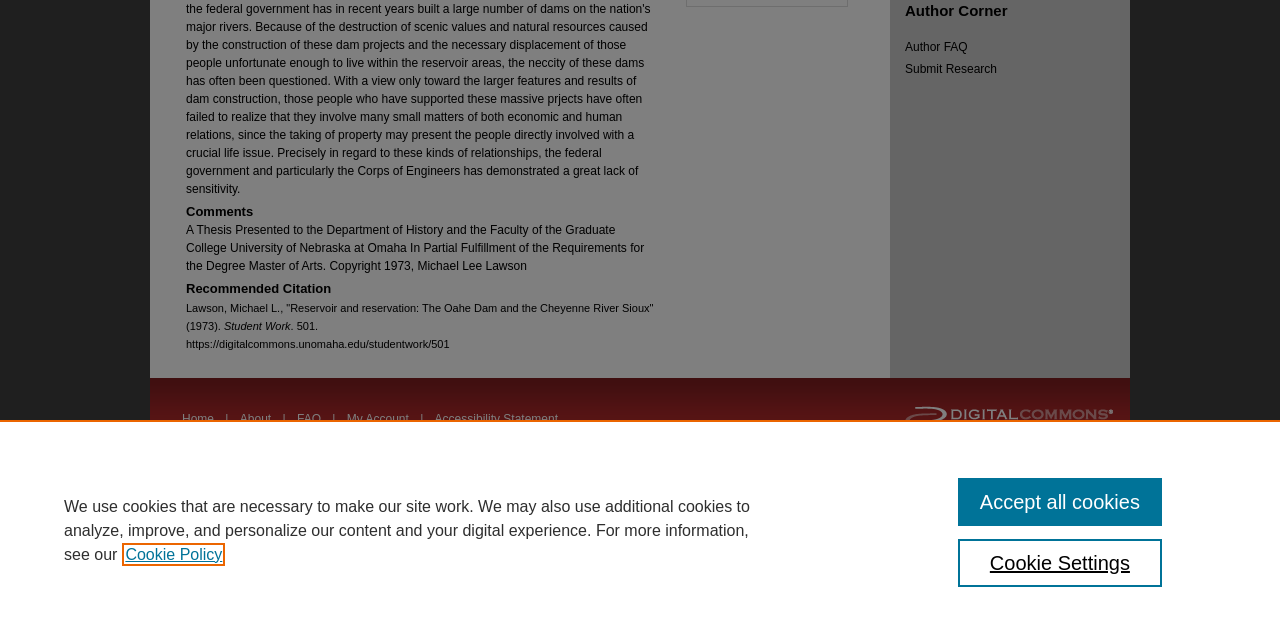Determine the bounding box for the HTML element described here: "Copyright". The coordinates should be given as [left, top, right, bottom] with each number being a float between 0 and 1.

[0.183, 0.678, 0.216, 0.695]